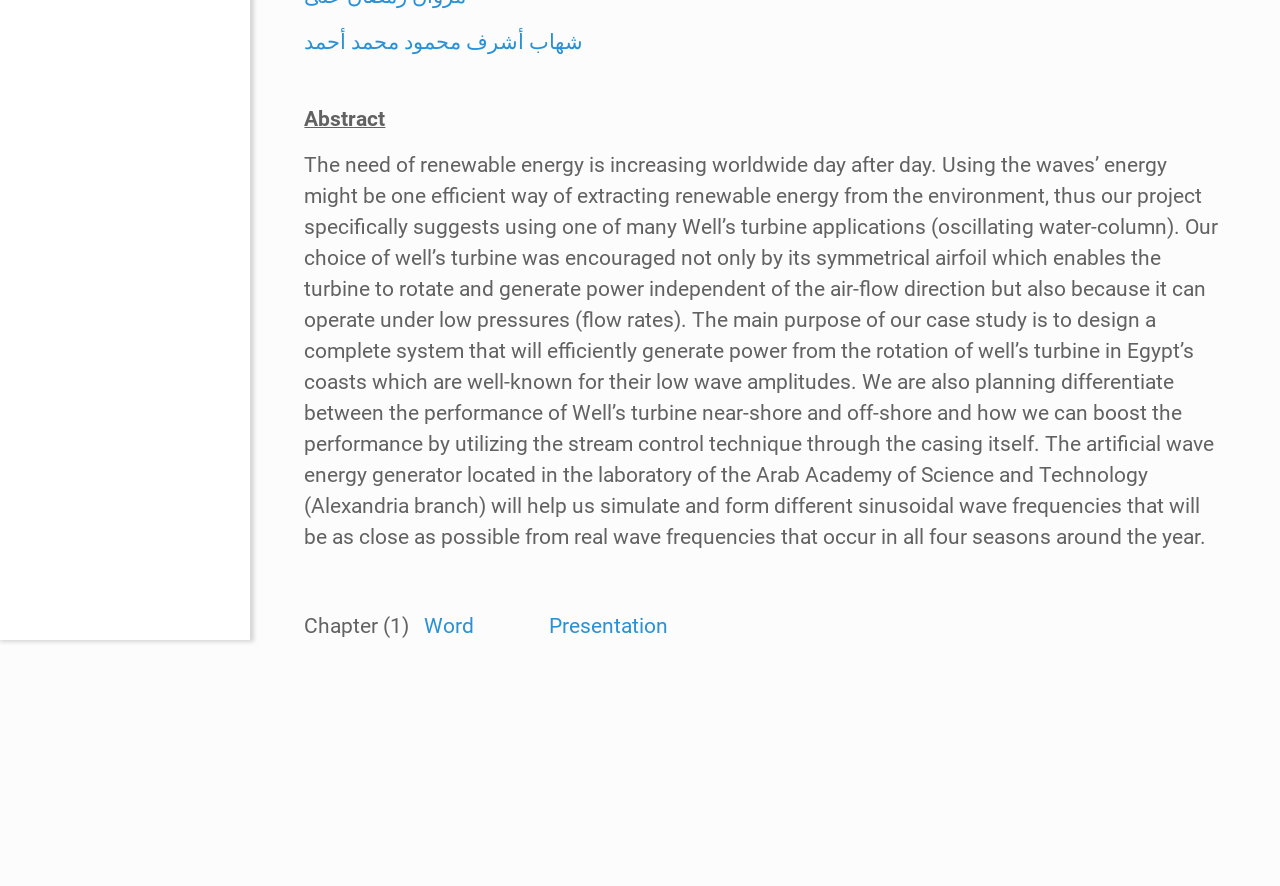Find the bounding box coordinates of the UI element according to this description: "Graduation project discussion".

[0.238, 0.85, 0.37, 0.867]